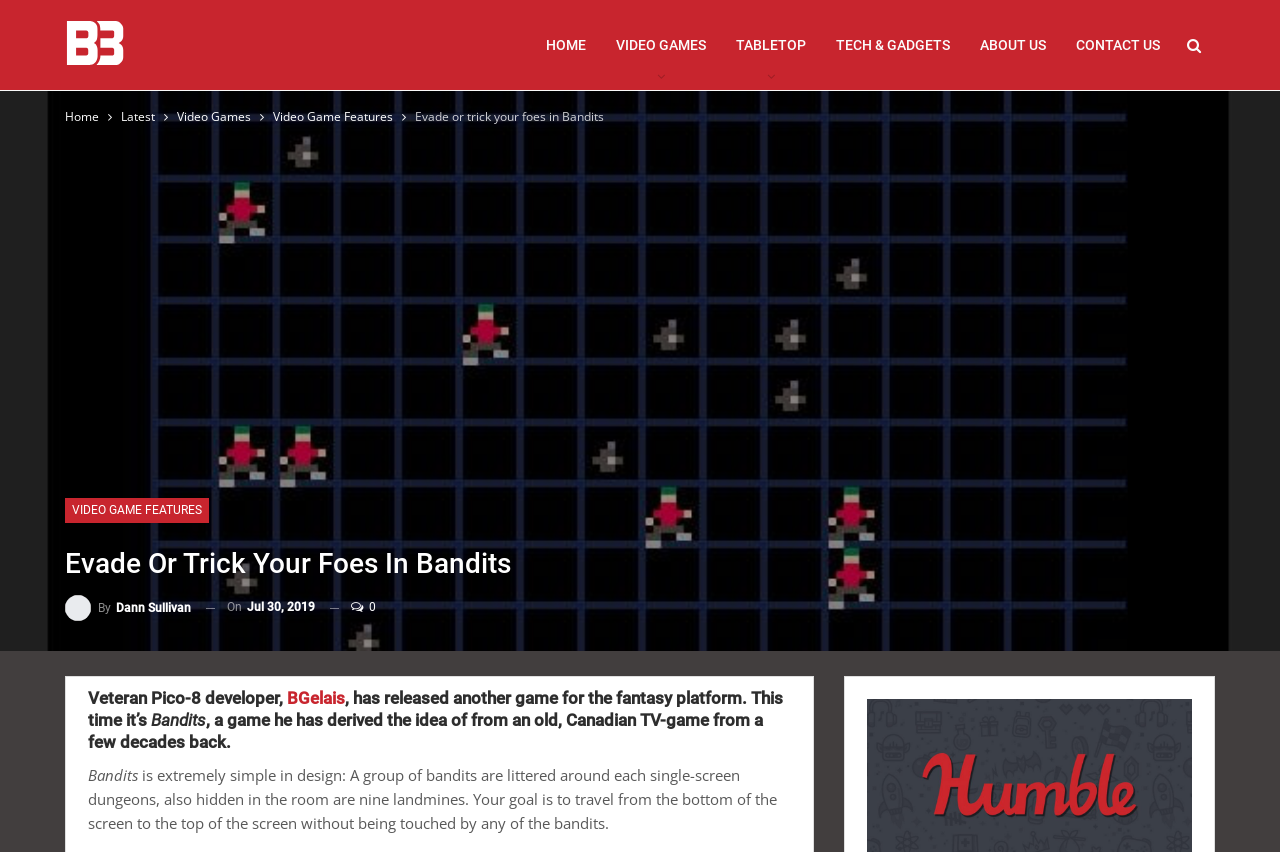Provide the bounding box coordinates for the area that should be clicked to complete the instruction: "Read about Video Games".

[0.47, 0.0, 0.563, 0.106]